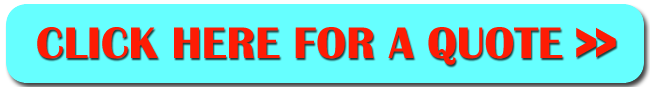Offer a detailed narrative of the image.

The image features a prominent call-to-action button that reads "CLICK HERE FOR A QUOTE" in bold red text. The button is set against a vibrant blue background, designed to grab the attention of viewers. This interactive element invites users to engage with the site's services, particularly in relation to garage conversions. It serves as a crucial navigation tool for potential customers looking to obtain price quotes and connect with local Tadworth garage conversion specialists. The image emphasizes accessibility and ease of contact, enhancing the user experience while browsing options for conversion services.